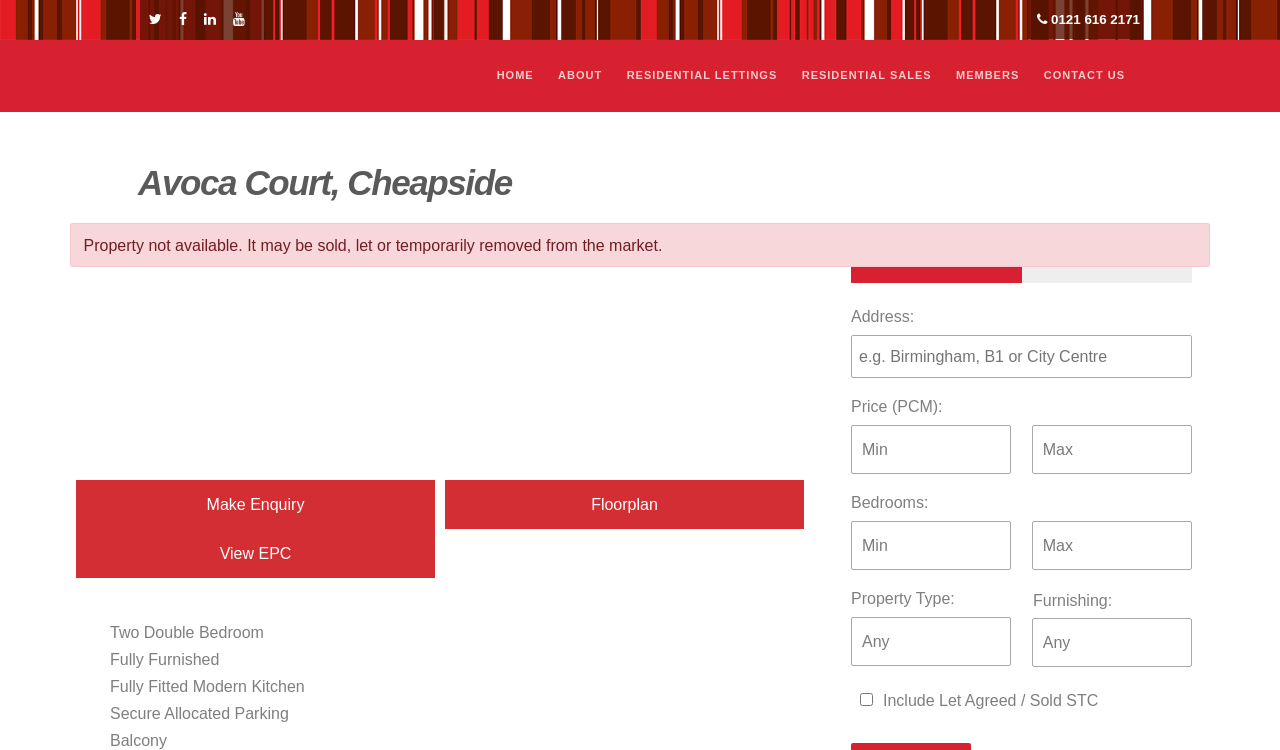What is the type of property that can be searched?
Please provide a comprehensive answer to the question based on the webpage screenshot.

I looked at the search form and saw that it has options for 'Bedrooms', 'Price (PCM)', and 'Property Type', which suggests that the type of property that can be searched is residential.